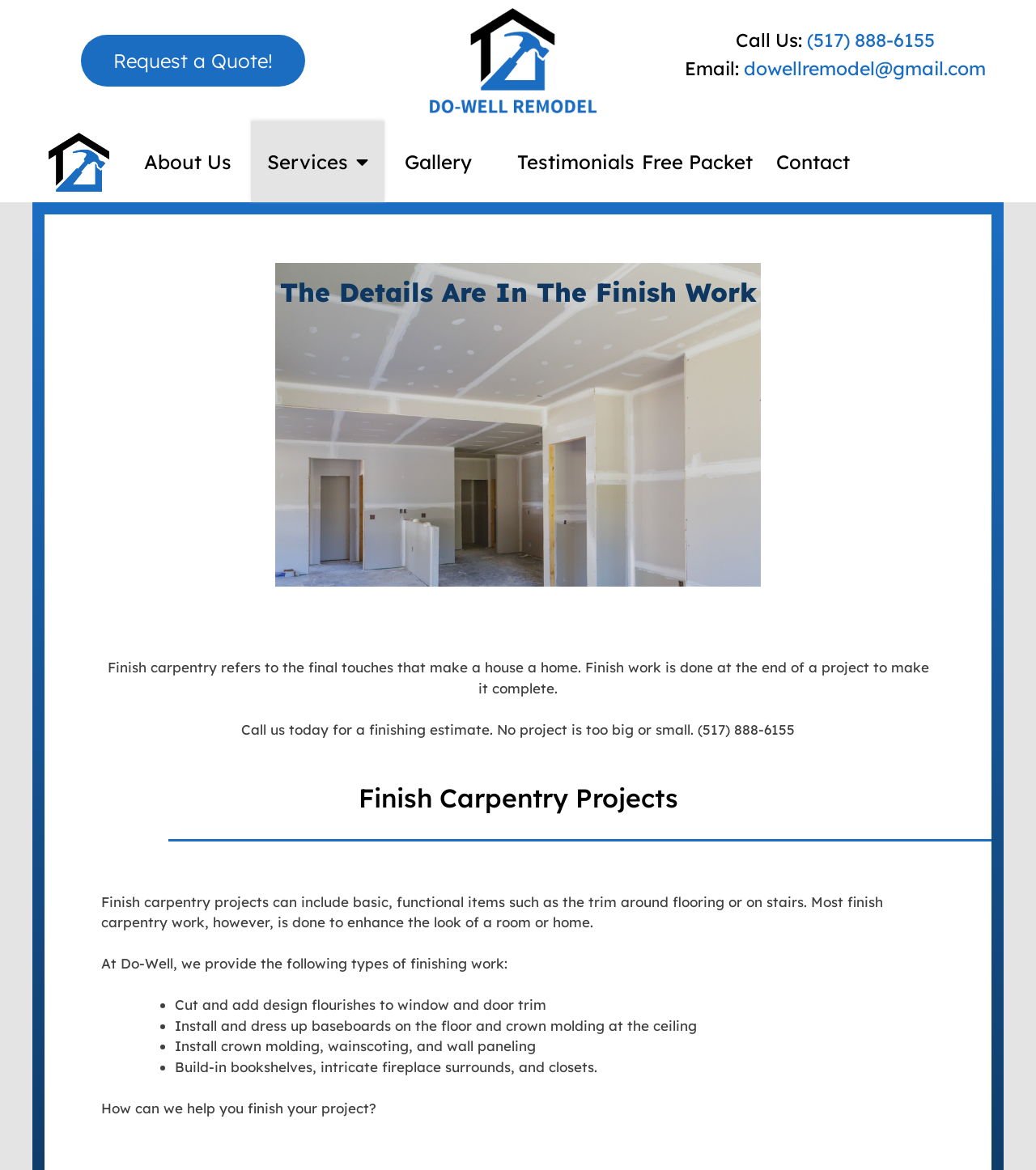What types of finishing work does Do-Well provide?
Please respond to the question with as much detail as possible.

I found the list of finishing work types by looking at the section 'At Do-Well, we provide the following types of finishing work:', which includes items such as 'Cut and add design flourishes to window and door trim', 'Install and dress up baseboards on the floor and crown molding at the ceiling', and more.